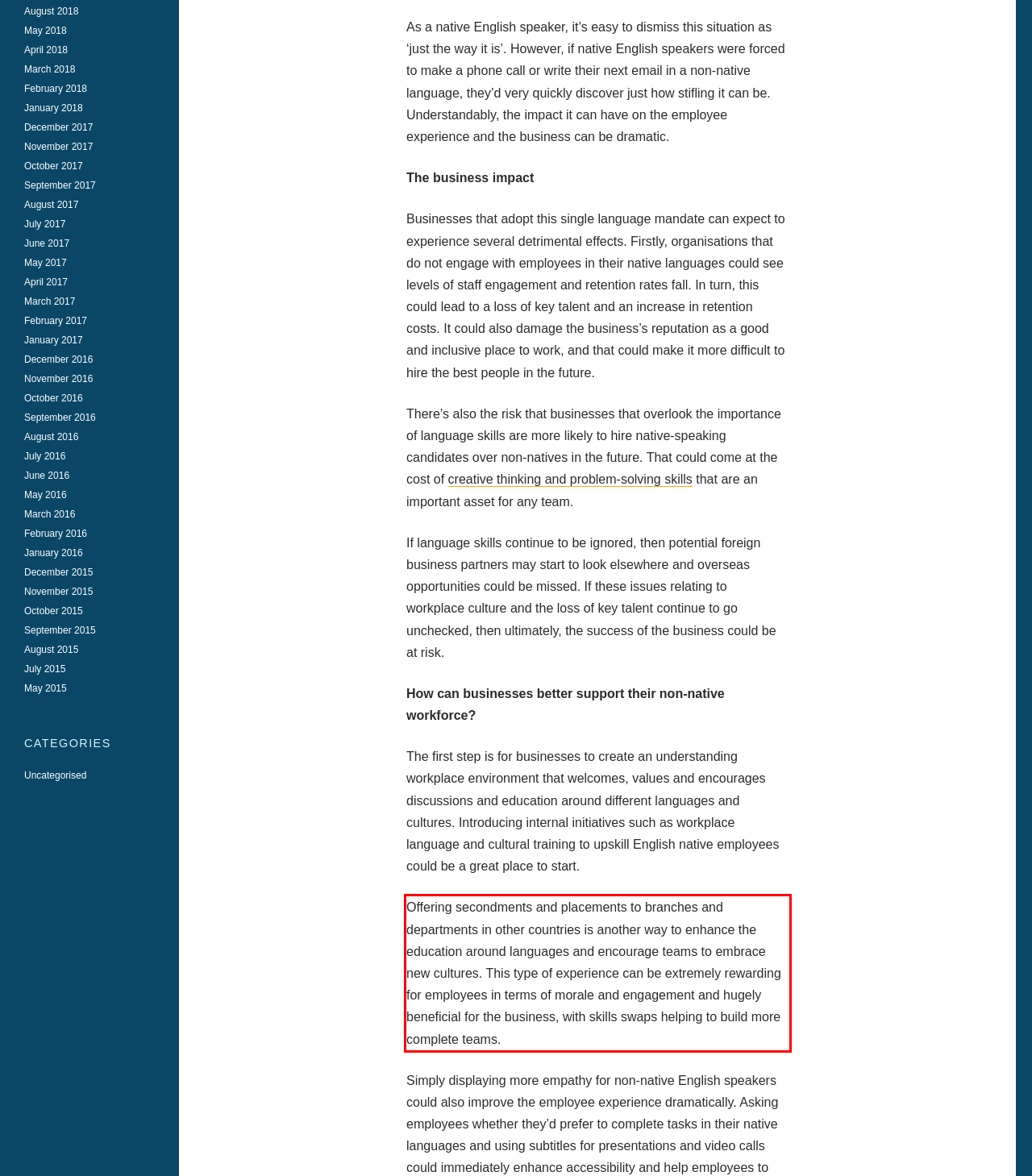Given the screenshot of the webpage, identify the red bounding box, and recognize the text content inside that red bounding box.

Offering secondments and placements to branches and departments in other countries is another way to enhance the education around languages and encourage teams to embrace new cultures. This type of experience can be extremely rewarding for employees in terms of morale and engagement and hugely beneficial for the business, with skills swaps helping to build more complete teams.